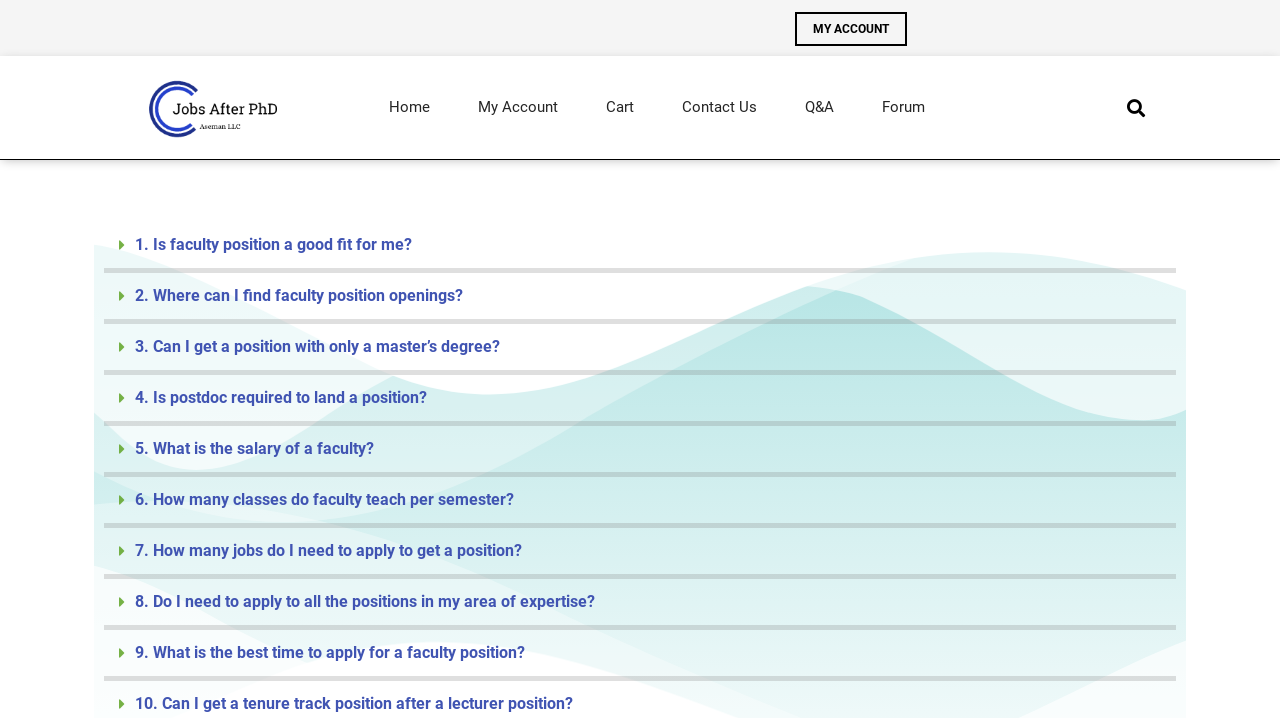Illustrate the webpage with a detailed description.

The webpage is a Q&A page focused on jobs after PhD, with a title "Q&A - Jobs After PhD". At the top, there is a navigation menu with links to "Home", "My Account", "Cart", "Contact Us", "Q&A", and "Forum". Next to the navigation menu, there is a button with an icon. 

Below the navigation menu, there is a heading that spans almost the entire width of the page. 

The main content of the page is a list of 10 questions related to faculty positions, each with a corresponding button that can be expanded to reveal the answer. The questions are arranged vertically, with the first question "Is faculty position a good fit for me?" at the top, followed by "Where can I find faculty position openings?", and so on, down to "Can I get a tenure track position after a lecturer position?" at the bottom. Each question is accompanied by a brief description or title. 

There are also two links at the top right corner, "MY ACCOUNT MY ACCOUNT" and "Jobs After PhD", with the latter having an associated image.